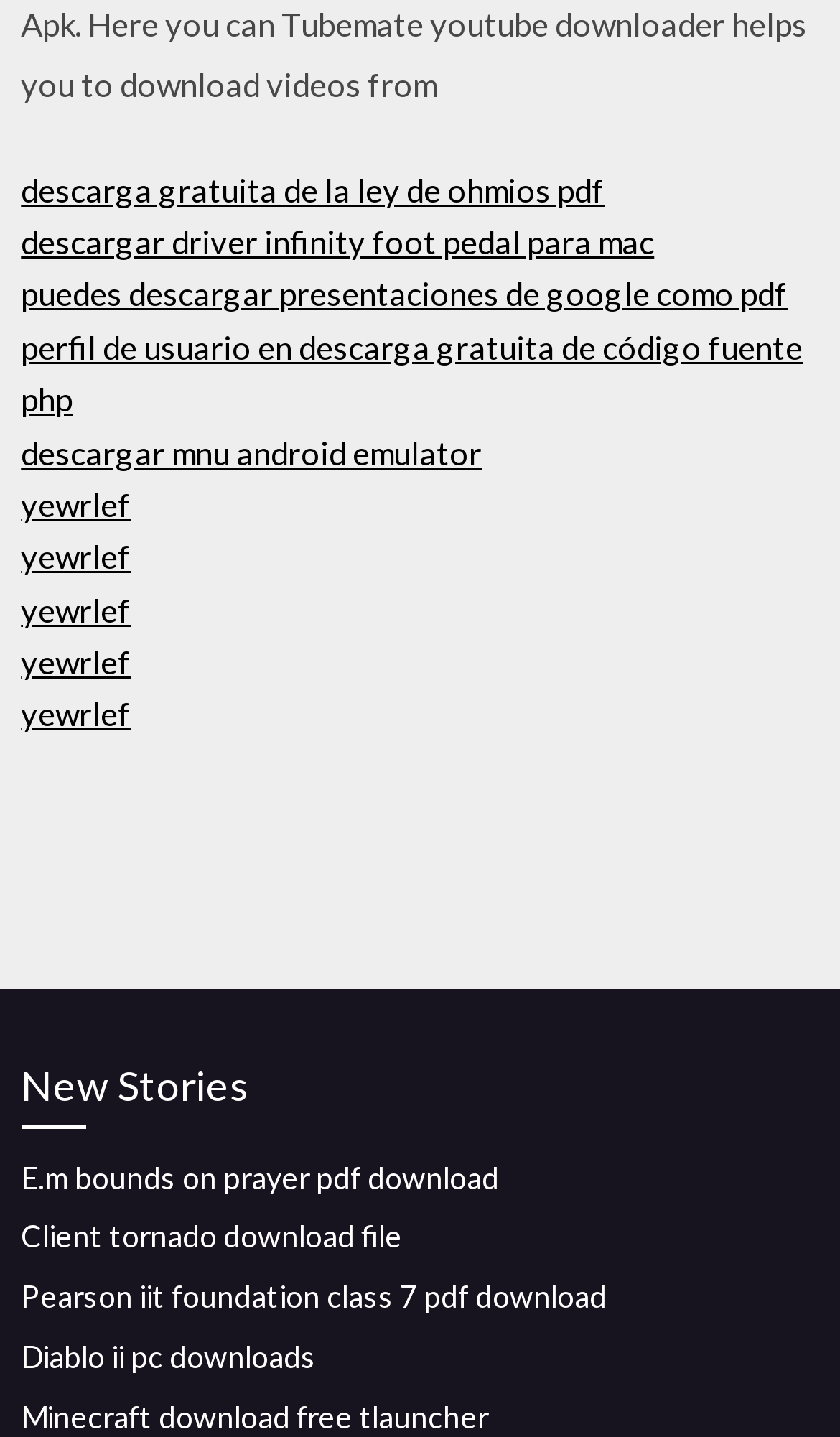Determine the bounding box coordinates of the clickable region to execute the instruction: "download Minecraft using Tlauncher". The coordinates should be four float numbers between 0 and 1, denoted as [left, top, right, bottom].

[0.025, 0.972, 0.581, 0.998]